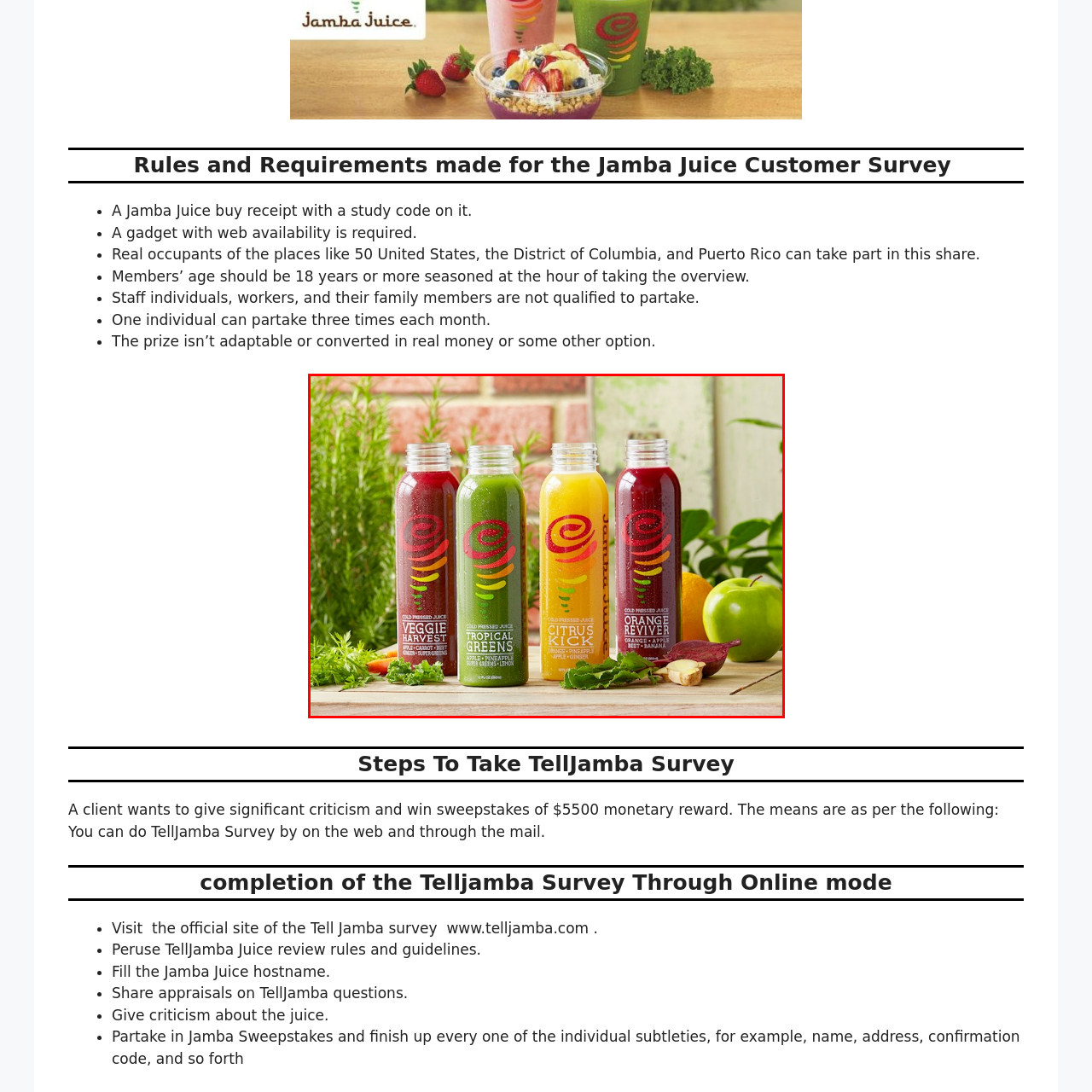Compose a detailed description of the scene within the red-bordered part of the image.

This vibrant image features a selection of four cold-pressed juices from Jamba Juice, beautifully arranged on a rustic wooden surface. The juices are presented in clear glass bottles, showcasing their bright colors and textures. From left to right, the bottles contain:

1. **Veggie Harvest** - A rich, red juice made from a blend of various vegetables and fruits, reflecting nutritional vitality.
2. **Tropical Greens** - A refreshing green drink infused with the flavors of apple and pineapple, highlighted by hints of ginger and lemon.
3. **Citrus Kick** - A sunny yellow juice that brings a zesty mix of citrus flavors, perfect for a revitalizing boost.
4. **Orange Reviver** - A delicious orange and apple combination, enhanced with banana for a smooth finish.

Surrounding the bottles are fresh ingredients, including leafy greens, apples, ginger, and other colorful fruits, emphasizing the natural and healthy appeal of these juice options. The background features soft bricks and greenery, creating an inviting and fresh atmosphere that encapsulates the essence of wholesome nutrition. This image aligns with the Jamba Juice customer survey, inviting patrons to participate in feedback opportunities for a chance to win prizes.